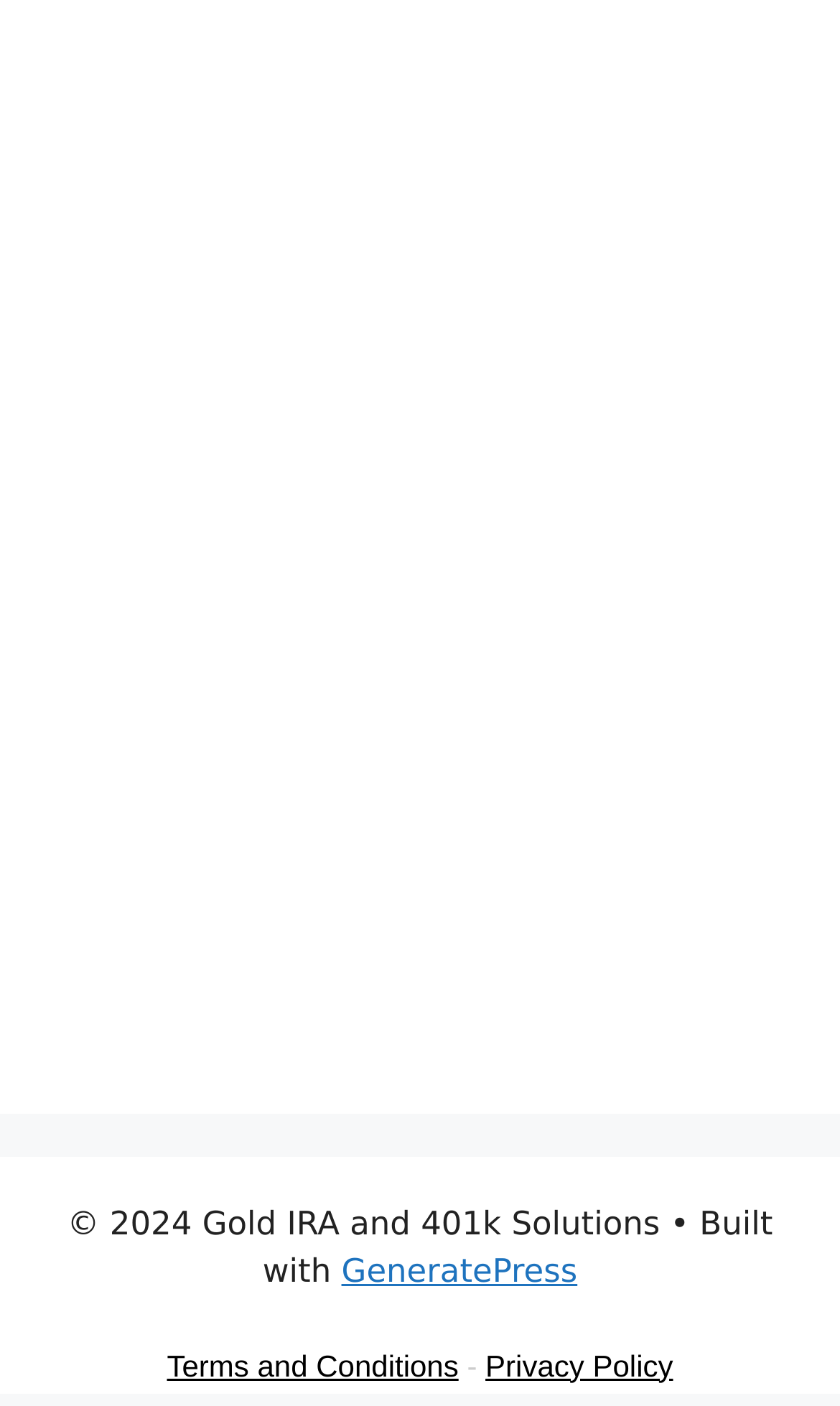Answer the following inquiry with a single word or phrase:
What is the name of the theme used to build the website?

GeneratePress